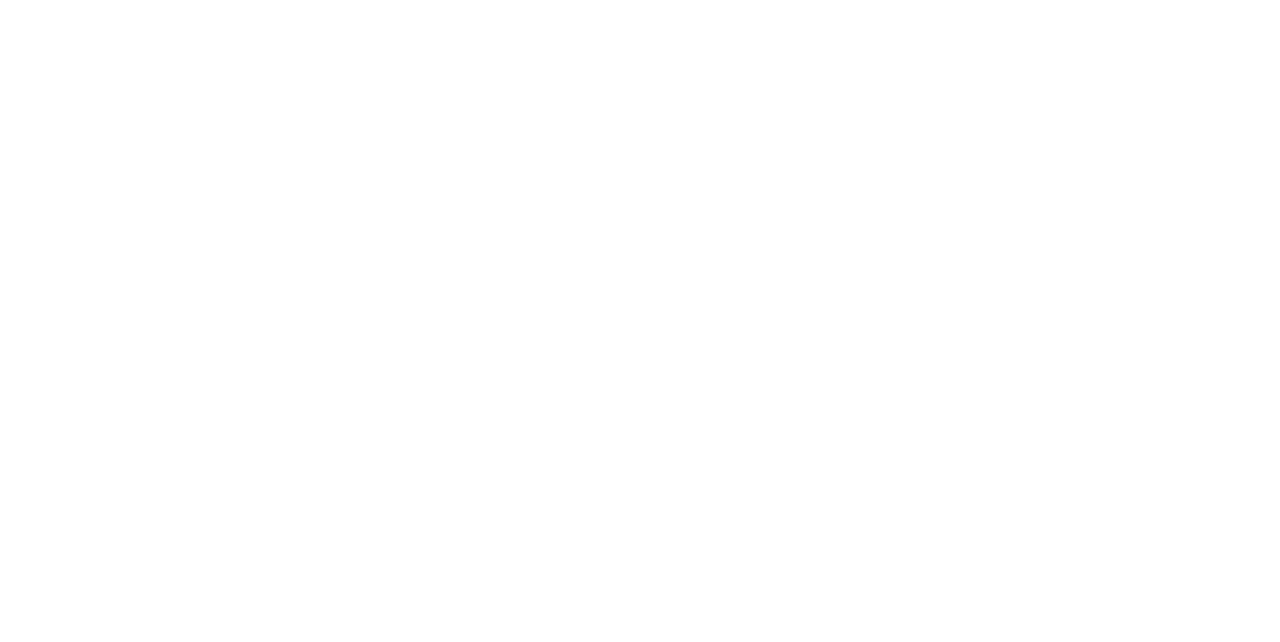Produce a meticulous description of the webpage.

The webpage appears to be a news article from The Business Times, with a focus on a specific update from Nanyang Technological University (NTU). At the top left corner, there is a link to The Business Times, accompanied by an image of the publication's logo. Next to it, there is a button to toggle the side menu.

Above the main content, there is a navigation bar with several links to different sections of the website, including myBT, COMPANIES, PROPERTY, STARTUPS, OPINION, LIFESTYLE, PODCASTS, and E-PAPER. On the right side of the navigation bar, there are links to SUBSCRIBE and LOG IN, as well as a search button with a magnifying glass icon.

The main content of the webpage is divided into sections. The first section is headed "Startups & Tech", with a link to the same topic below it. Below this section, there is a breadcrumbs section with links to Startups and Technology.

The main article is headed "Update: NTU announces S$30m institute focused on finding healthcare cures", with a publication date and time below it. The article text begins with "THE Nanyang Technological University (NTU) on Thursday said that it would be setting up a new S$30 million institute dedicated to structural biology research to find cures for human diseases." There is also a share button with an image at the bottom right corner of the article.